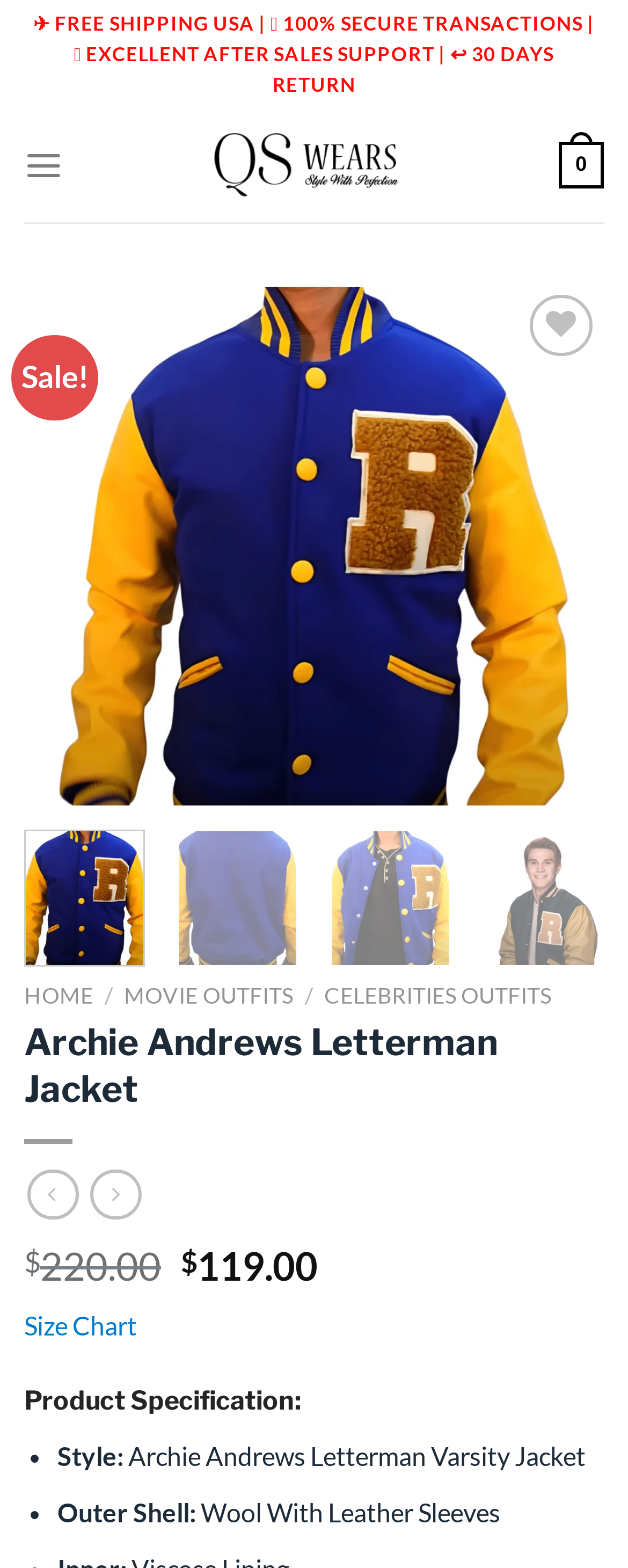Is there a size chart available for the jacket?
Based on the image, please offer an in-depth response to the question.

I found a link that says 'Size Chart' which suggests that a size chart is available for the jacket.